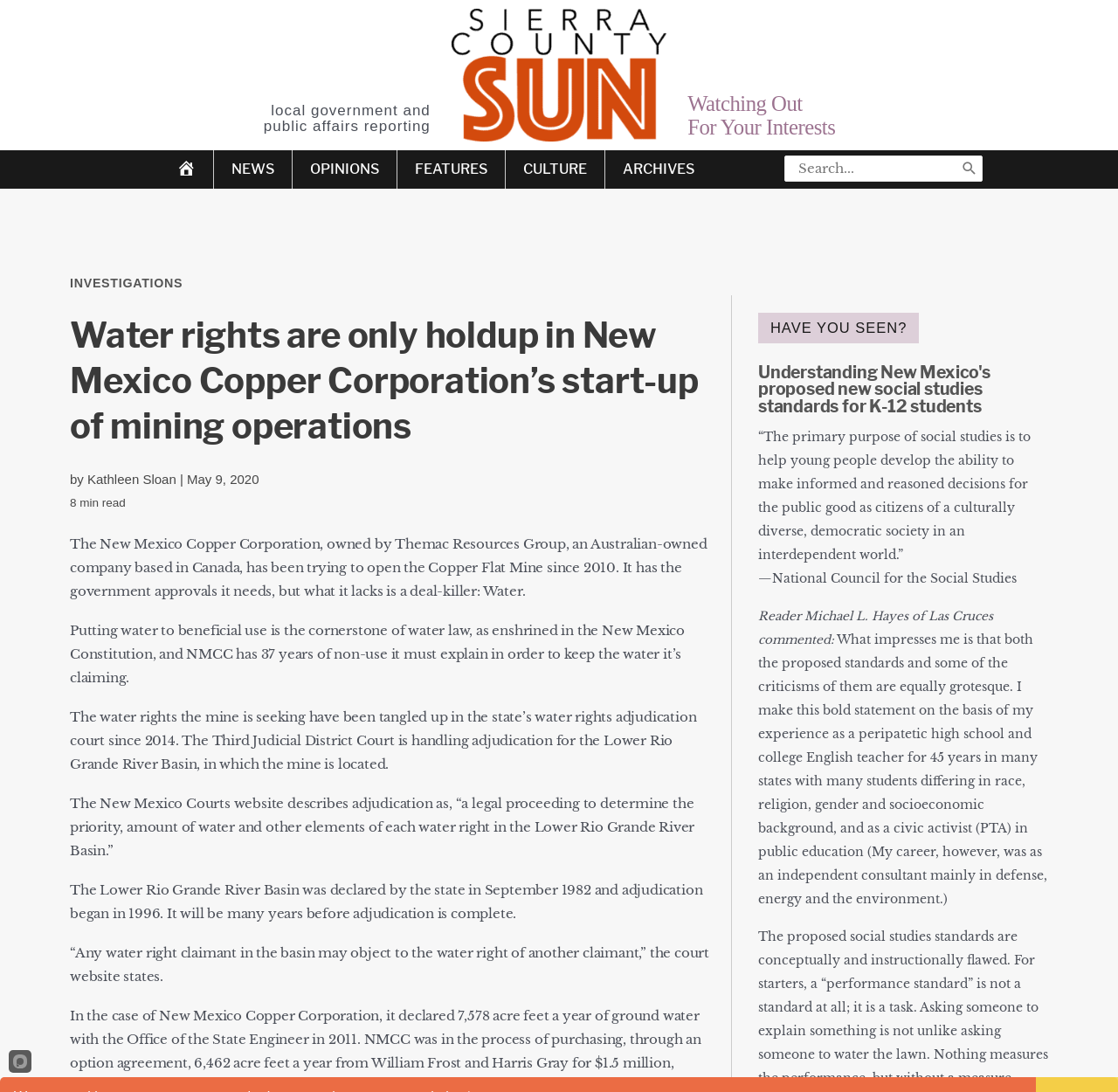What is the main topic of the article?
Please use the image to provide a one-word or short phrase answer.

Water rights and mining